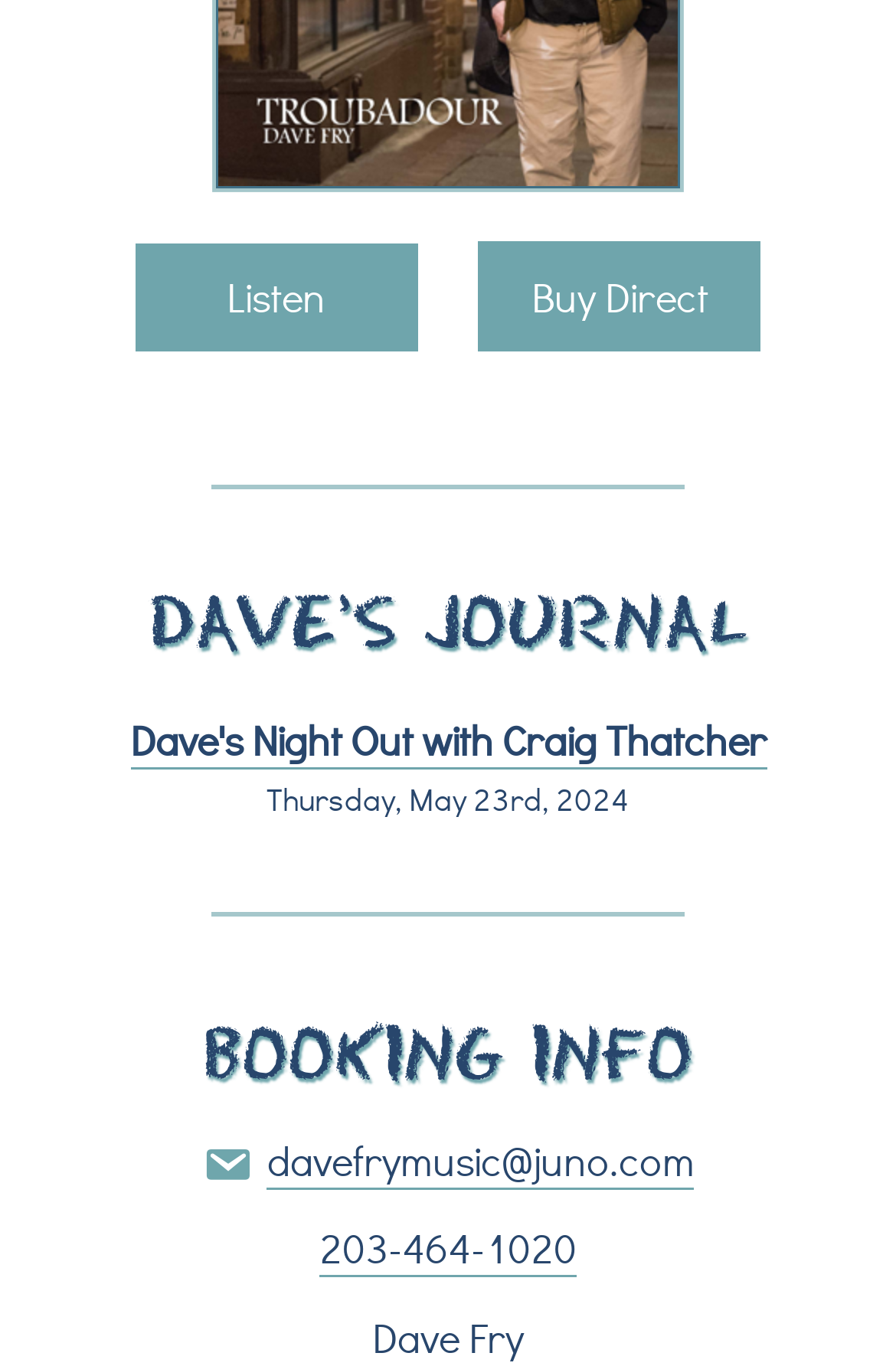Answer briefly with one word or phrase:
What is the phone number provided?

203-464-1020